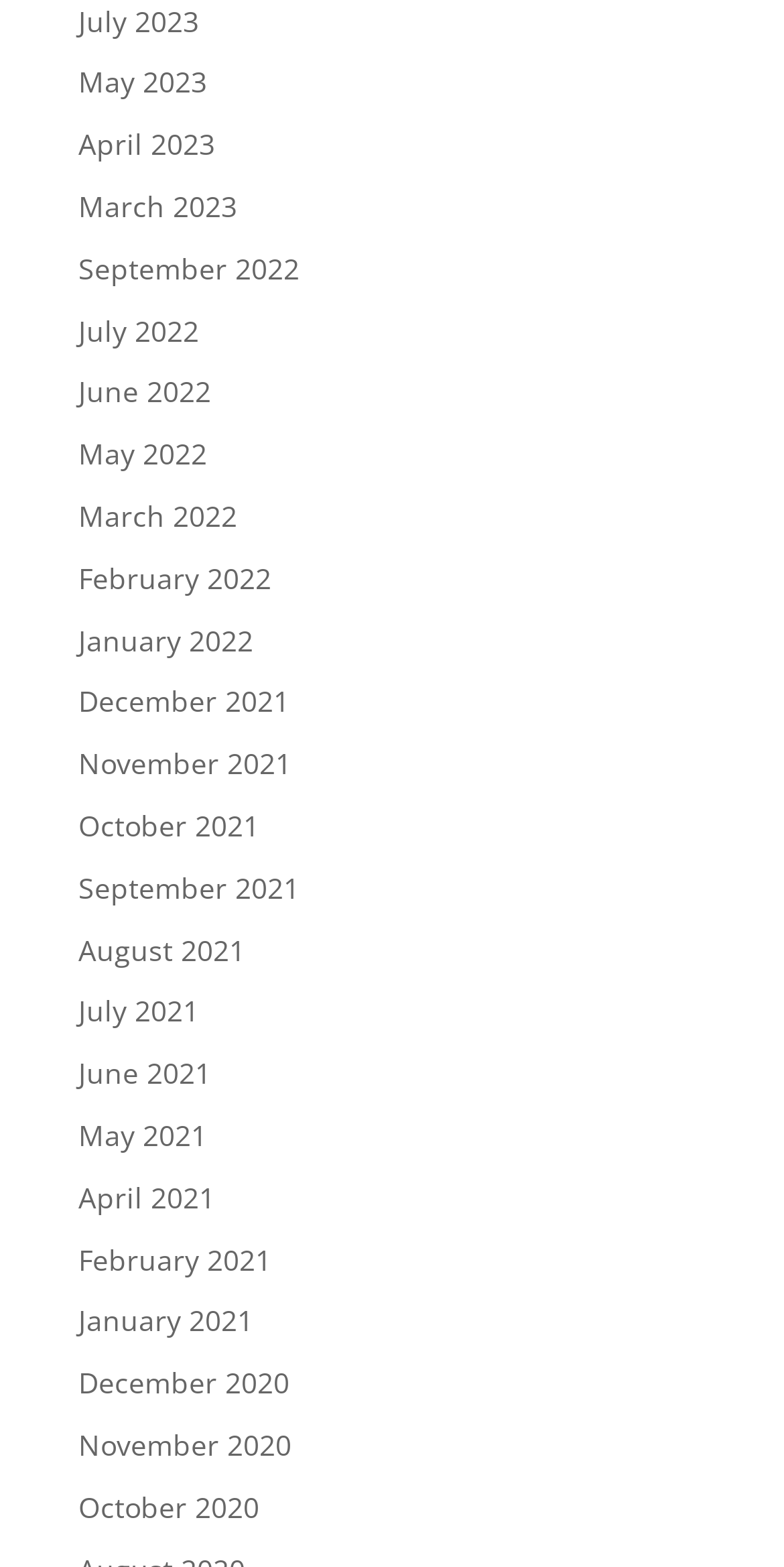Based on the image, please elaborate on the answer to the following question:
How many months are listed on the webpage?

I counted the number of link elements on the webpage, each representing a month, and found 24 links with month names and years.